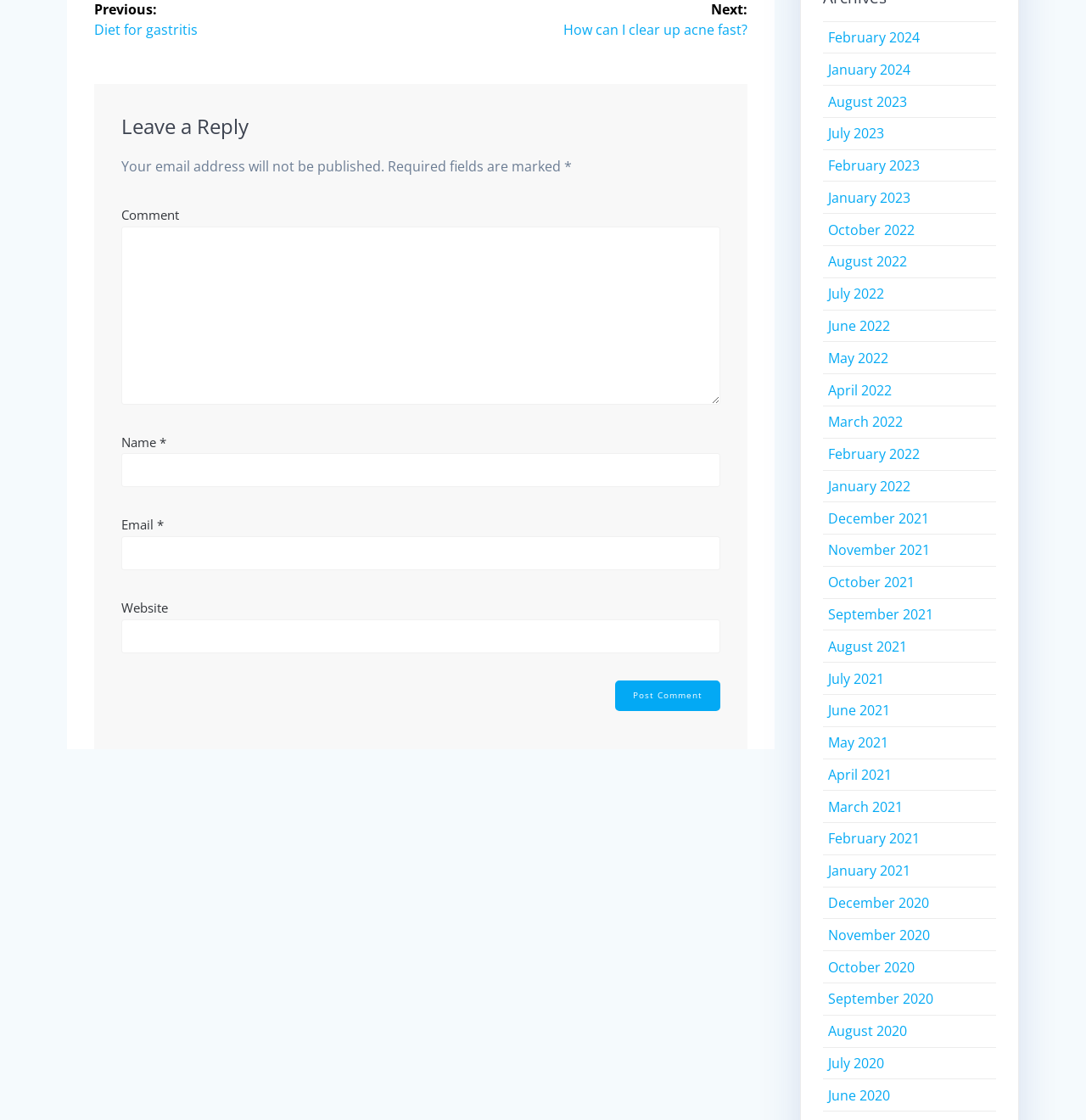Please provide a one-word or phrase answer to the question: 
What is the warning about email addresses?

Will not be published